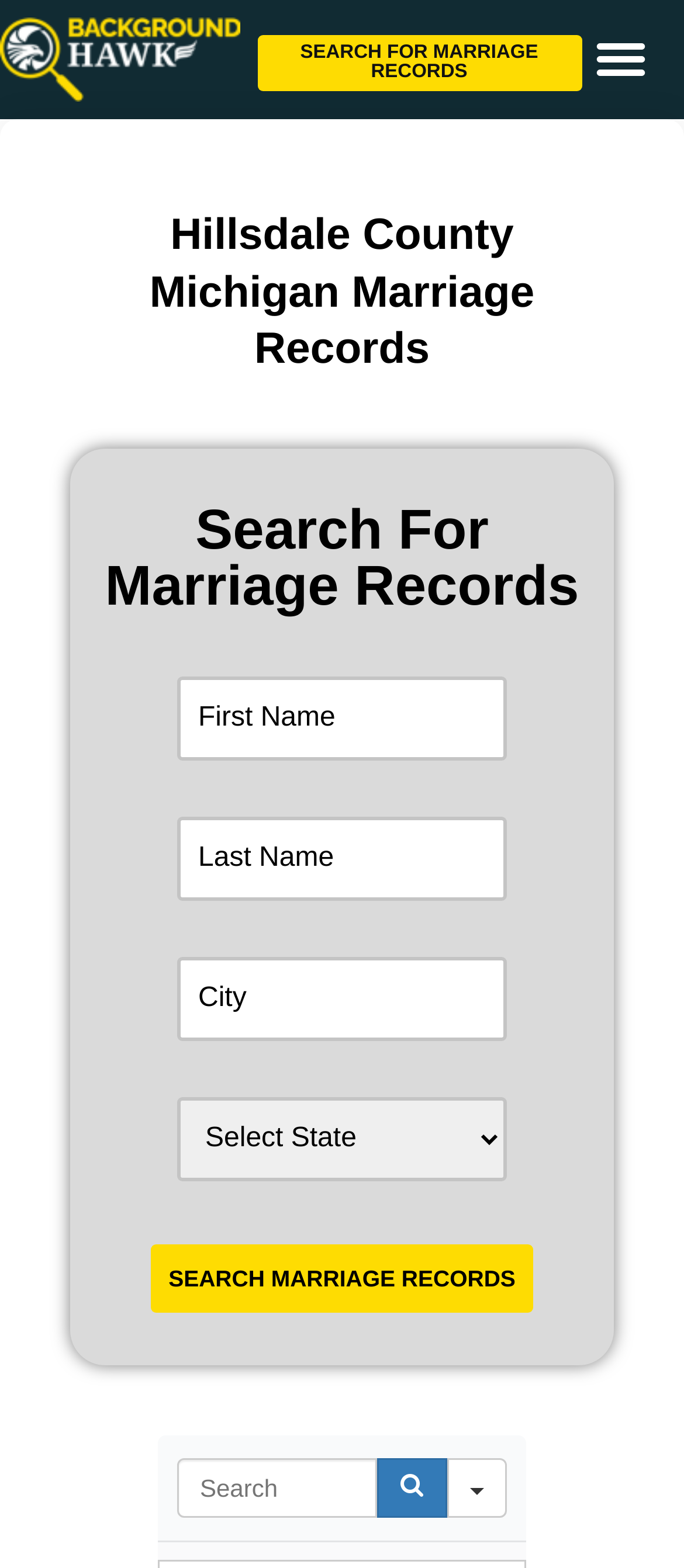What is the vertical position of the 'Menu Toggle' button?
Using the information from the image, give a concise answer in one word or a short phrase.

Top